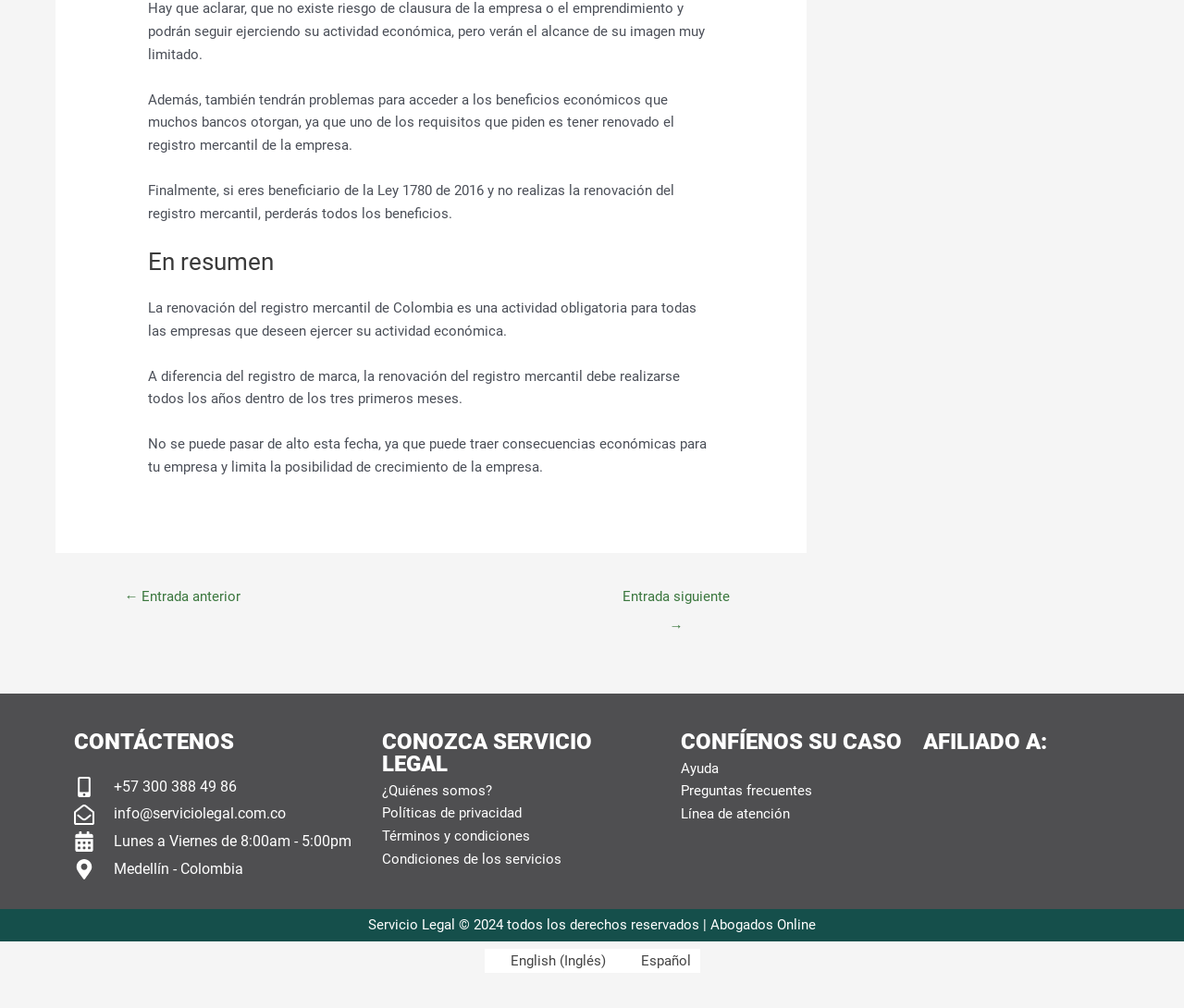Please identify the coordinates of the bounding box that should be clicked to fulfill this instruction: "Click the link '1252'".

None